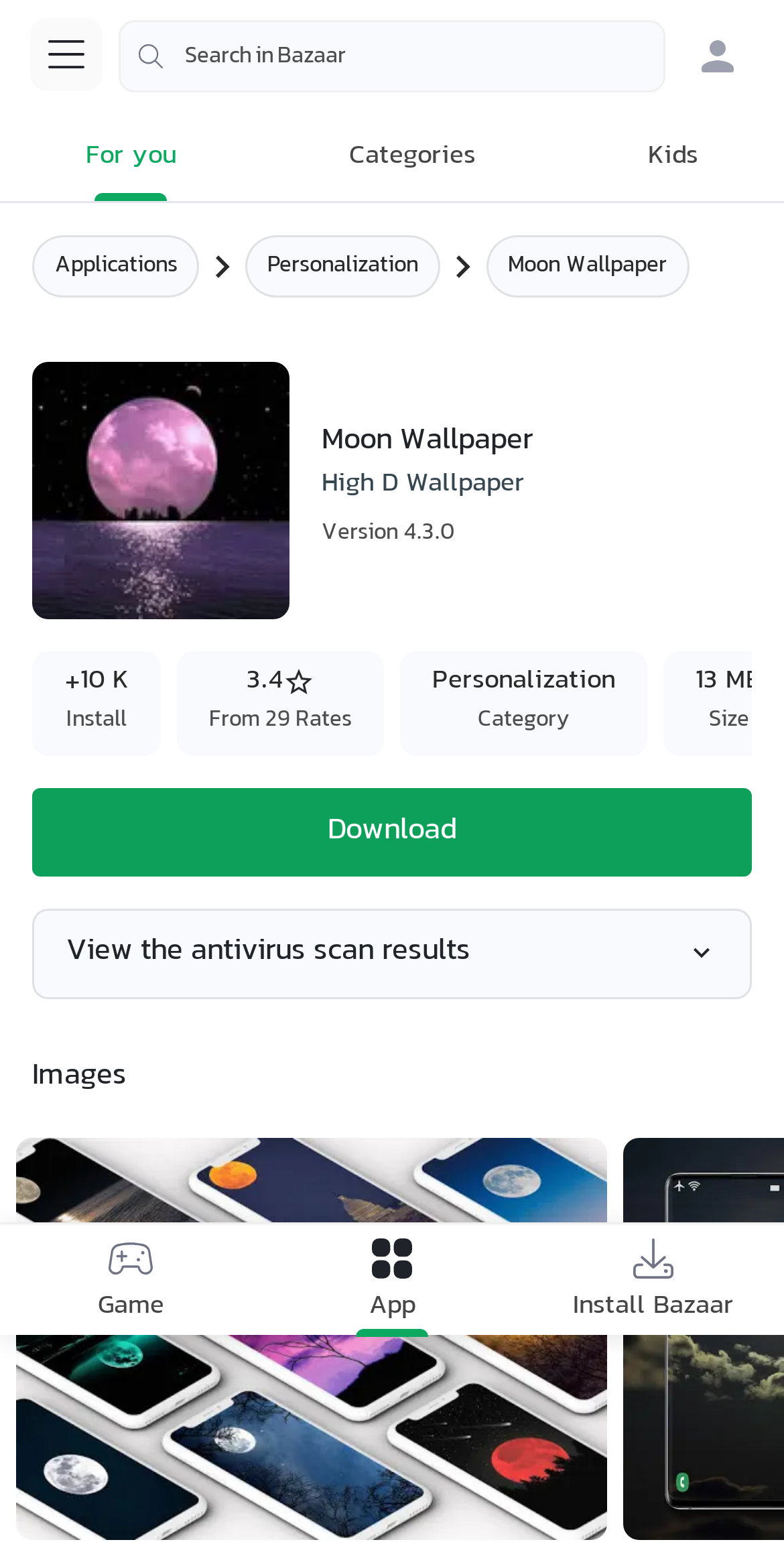What is the size of the app?
Look at the image and provide a detailed response to the question.

The size of the app can be found in the LayoutTableCell element with the text '13 MB' at coordinates [0.887, 0.429, 0.972, 0.456]. This element is part of a table that displays information about the app, including its size.